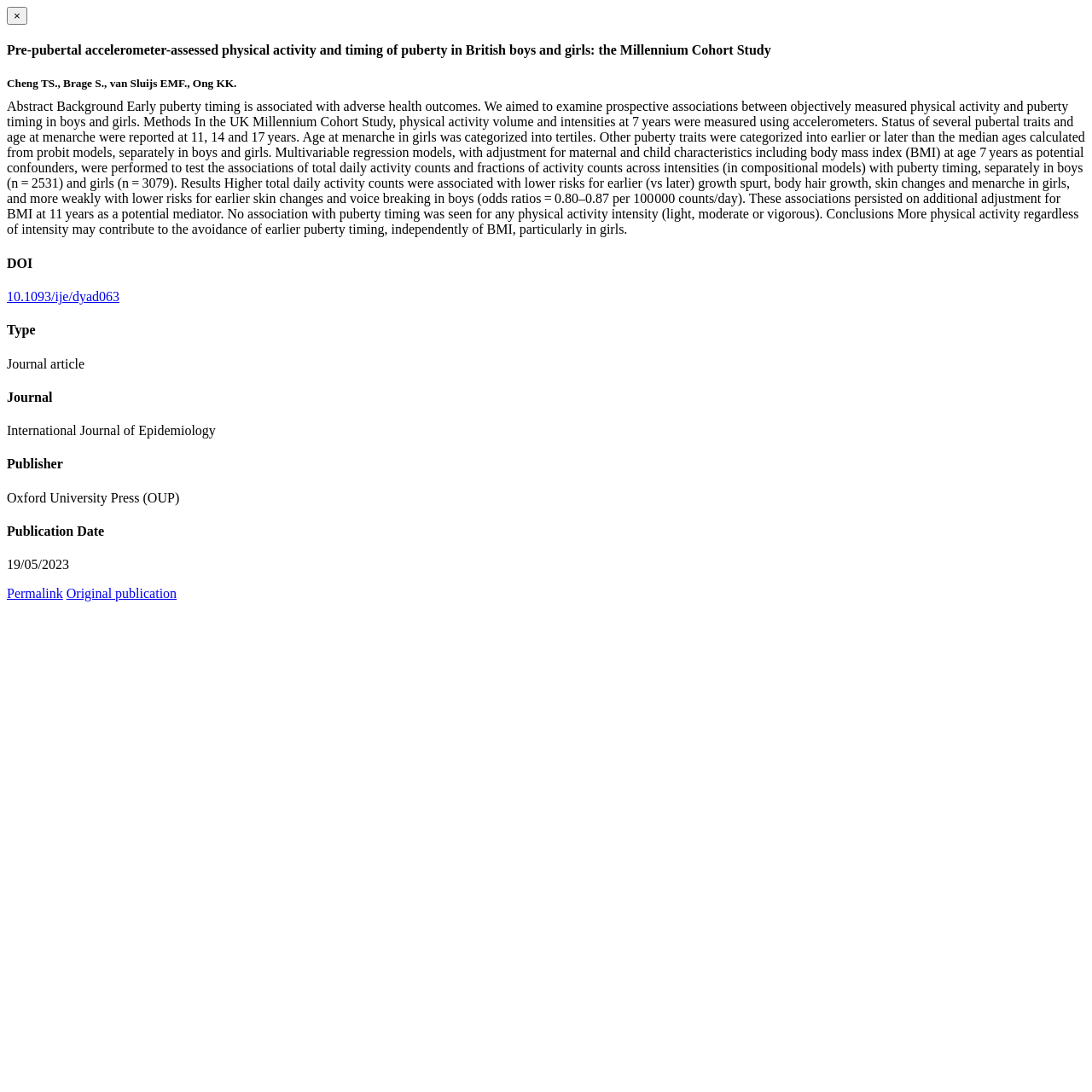Please specify the bounding box coordinates in the format (top-left x, top-left y, bottom-right x, bottom-right y), with all values as floating point numbers between 0 and 1. Identify the bounding box of the UI element described by: Original publication

[0.061, 0.537, 0.162, 0.55]